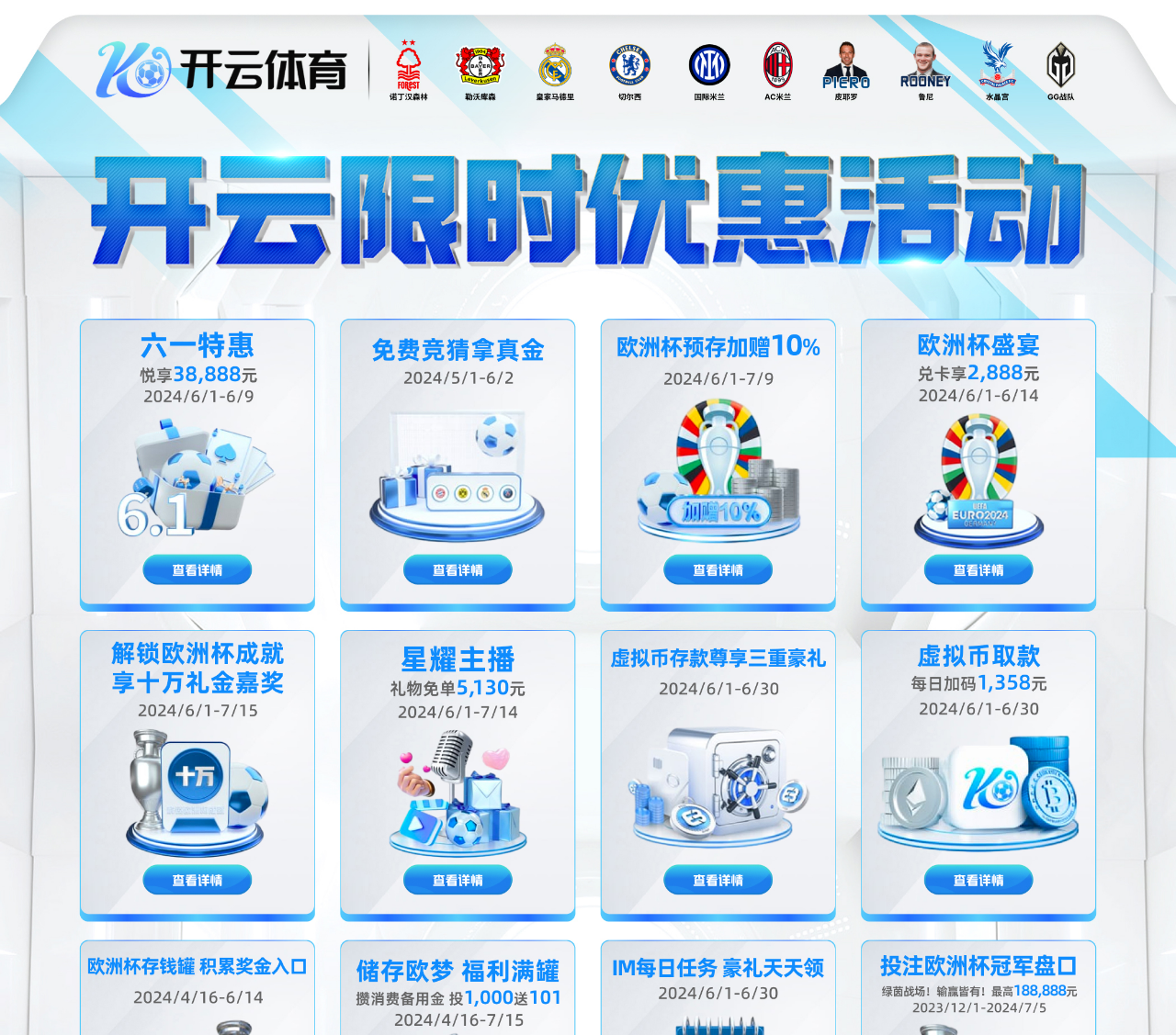Can you find and provide the title of the webpage?

艾伦教授Bull – friend, colleague and true polymath